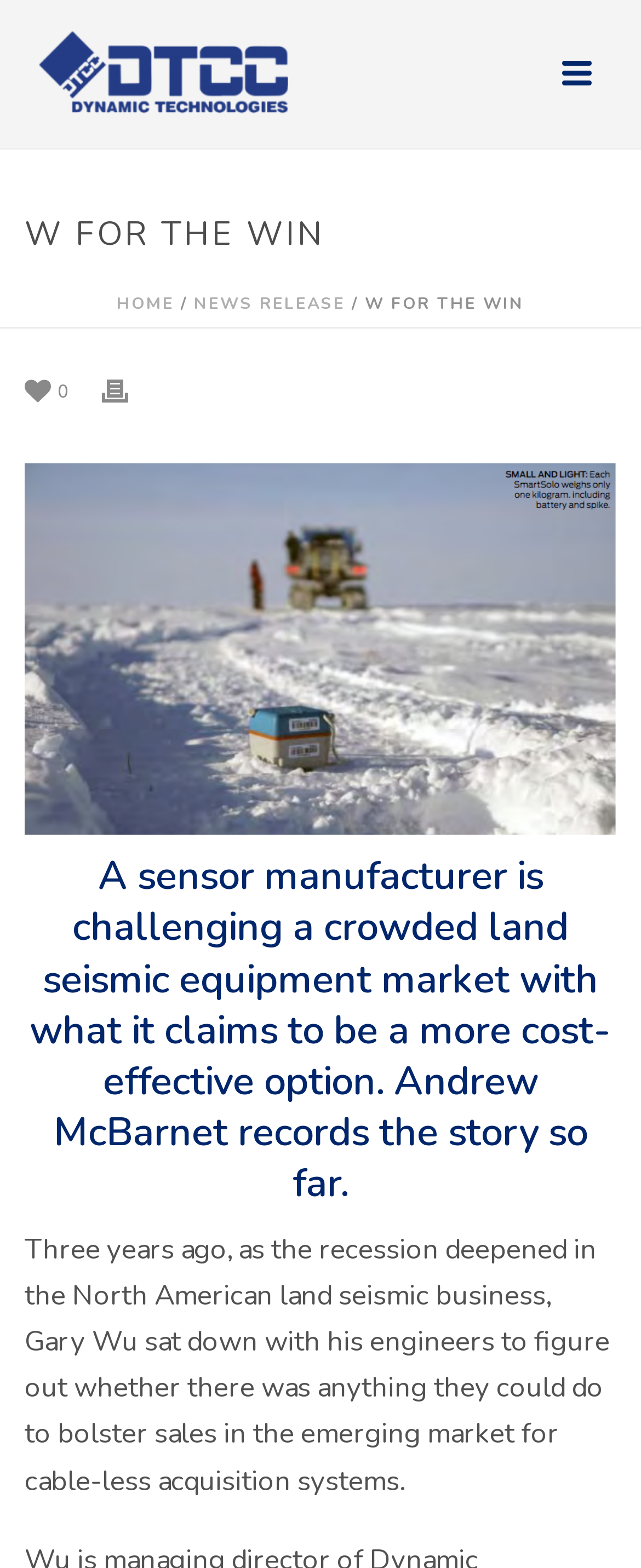Find the main header of the webpage and produce its text content.

W FOR THE WIN